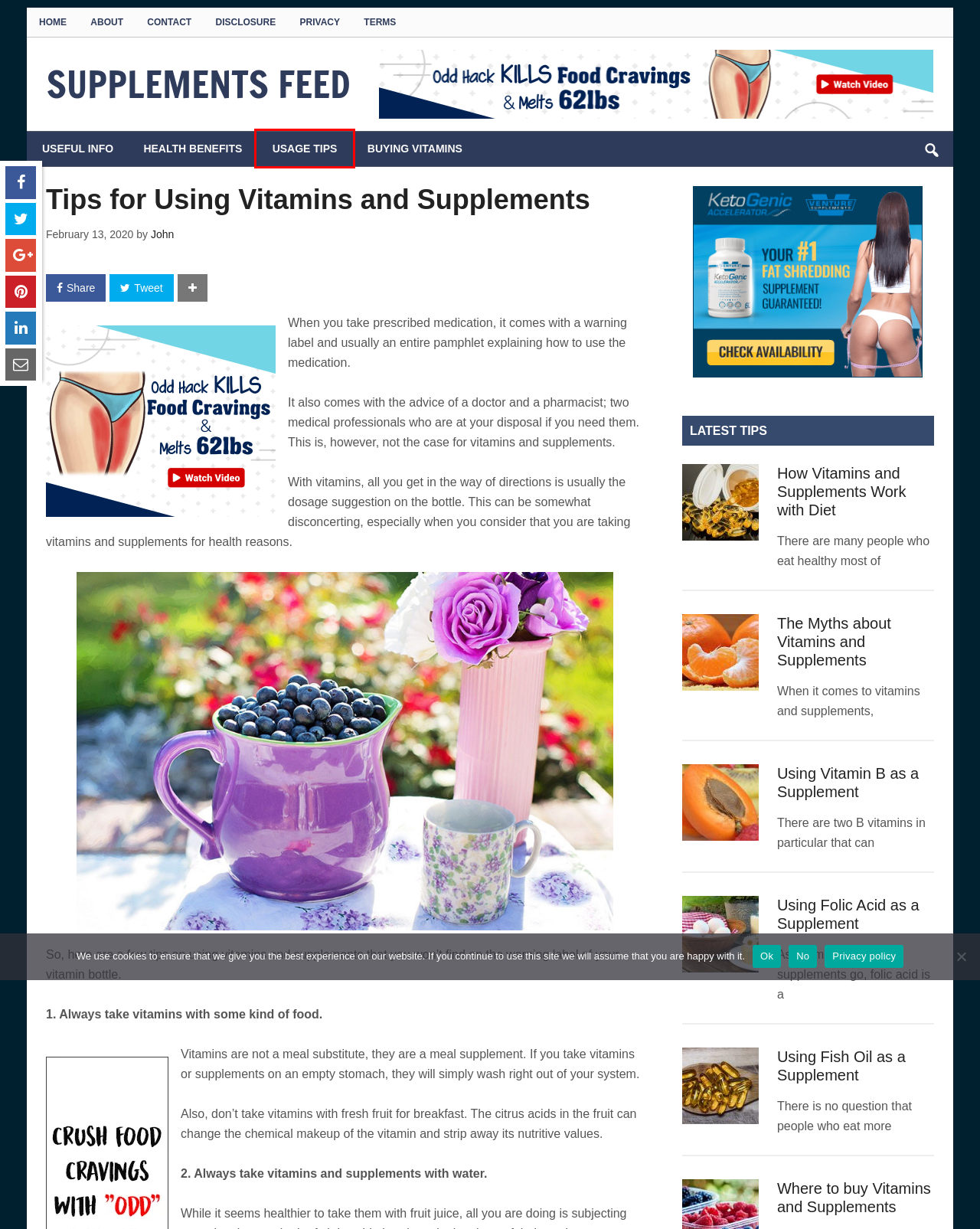Given a screenshot of a webpage featuring a red bounding box, identify the best matching webpage description for the new page after the element within the red box is clicked. Here are the options:
A. Terms of Service
B. John | Supplements Feed
C. Useful Info
D. Supplements for Health
E. Health Benefits
F. Buying Vitamins
G. Usage Tips
H. The Myths about Vitamins and Supplements

G